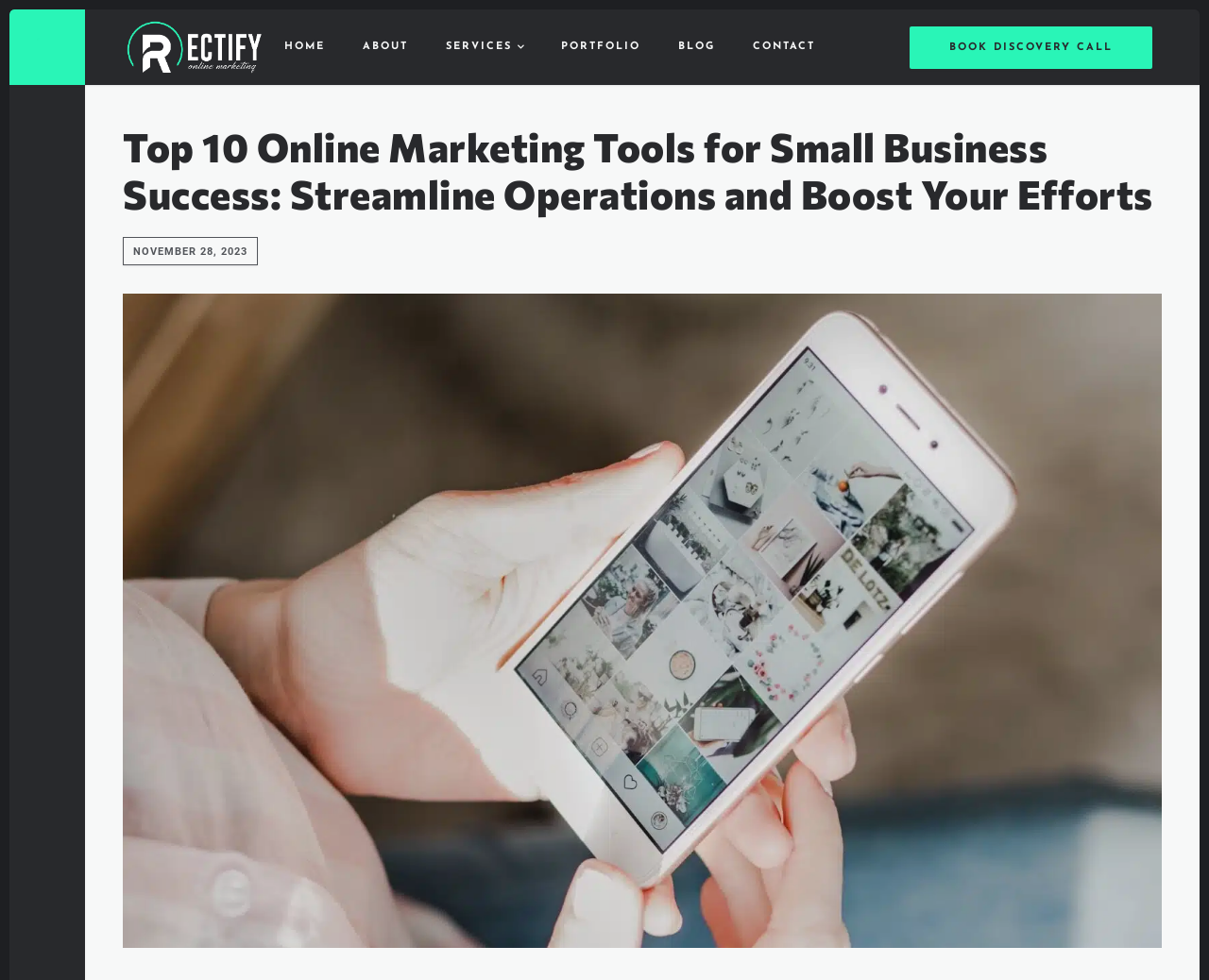Can you find the bounding box coordinates of the area I should click to execute the following instruction: "View SERVICES"?

[0.368, 0.029, 0.432, 0.068]